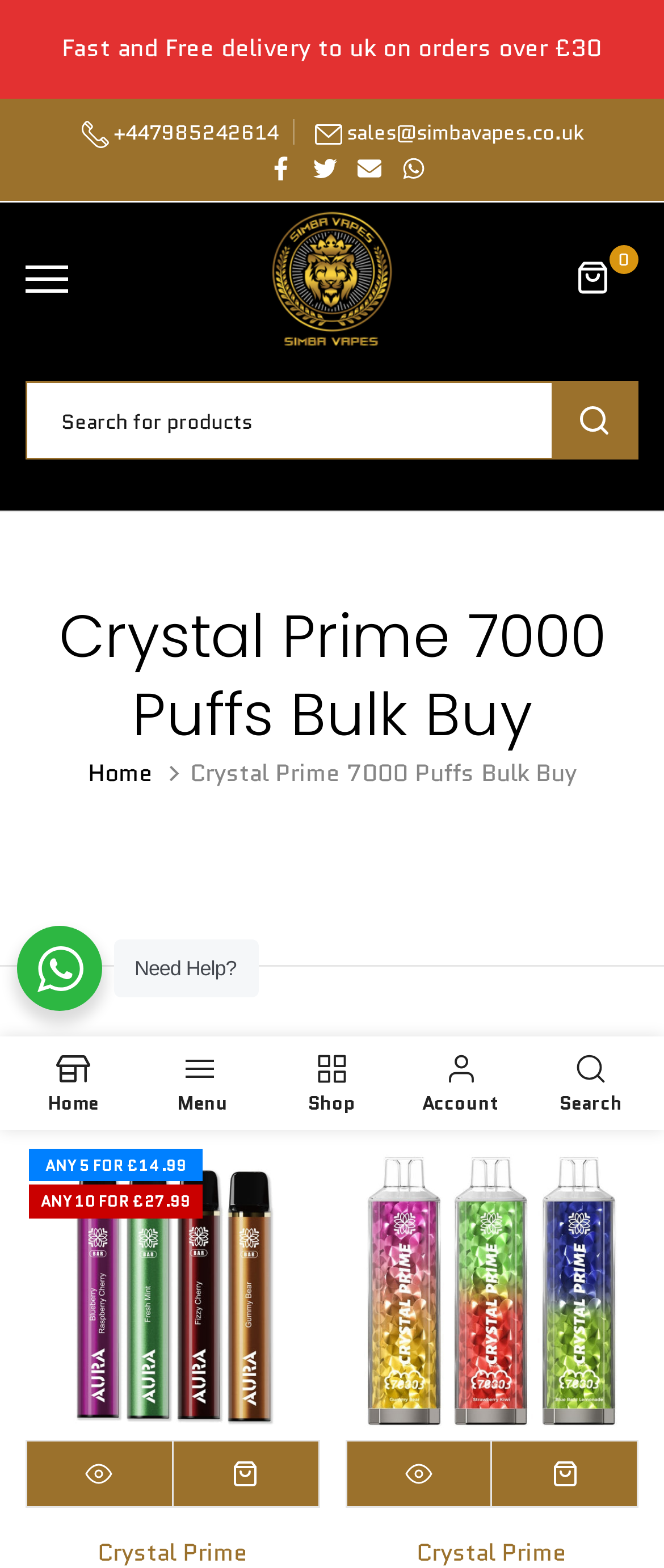Find the bounding box coordinates of the clickable area required to complete the following action: "View the collection".

None